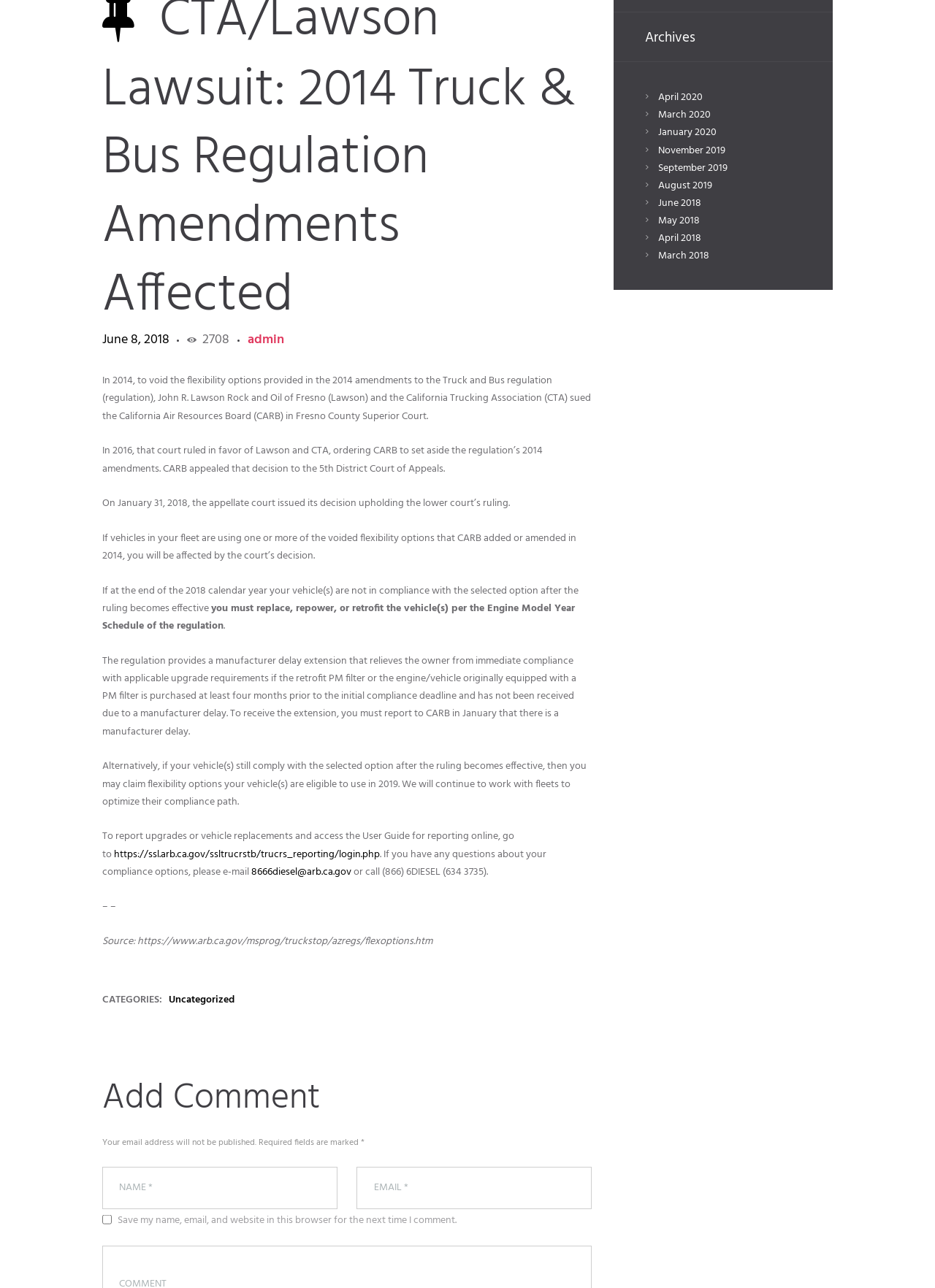Identify the bounding box of the HTML element described as: "parent_node: HOME title="Scroll to top"".

[0.945, 0.371, 0.978, 0.395]